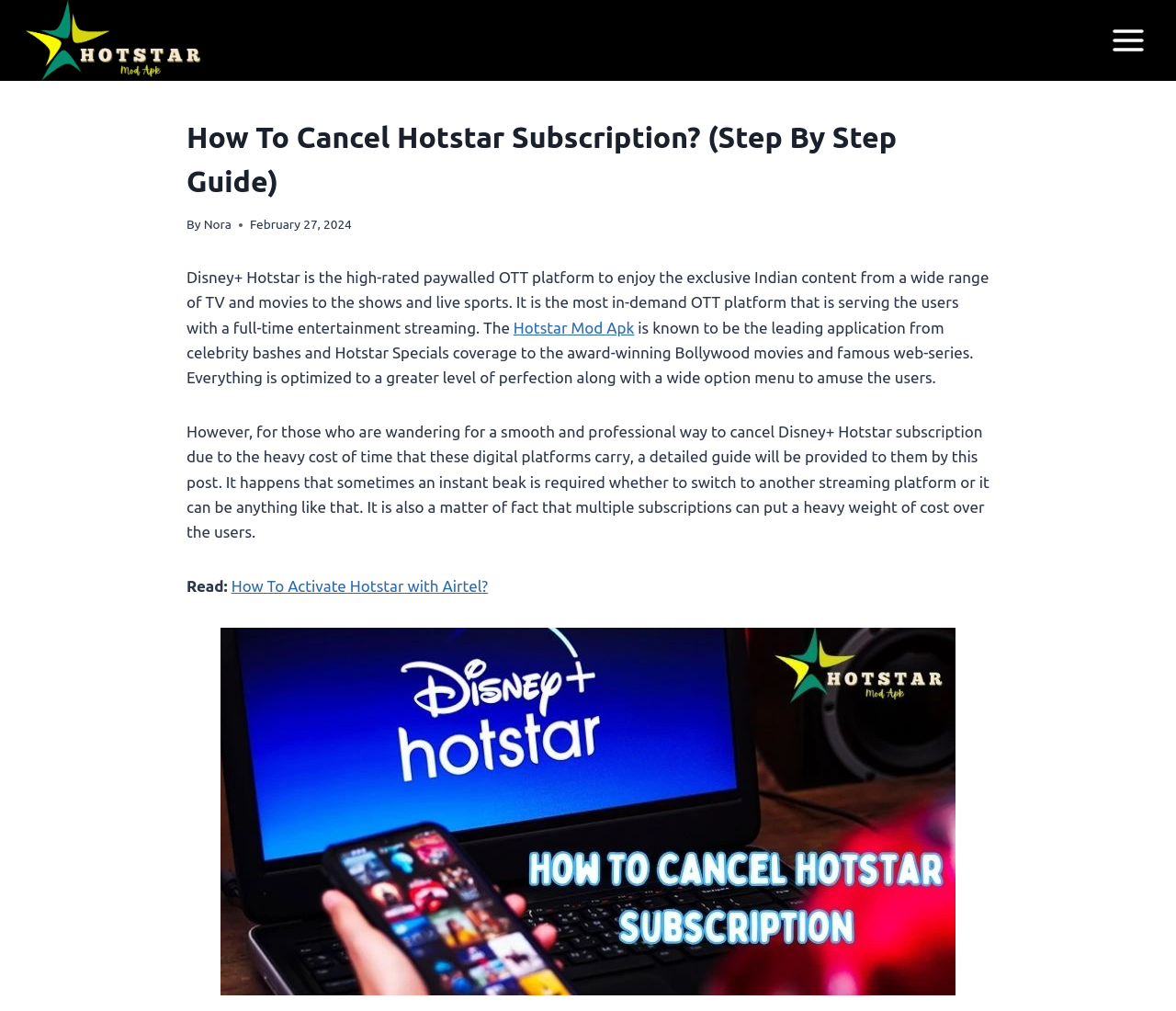Answer the question in a single word or phrase:
What is the name of the OTT platform mentioned?

Disney+ Hotstar